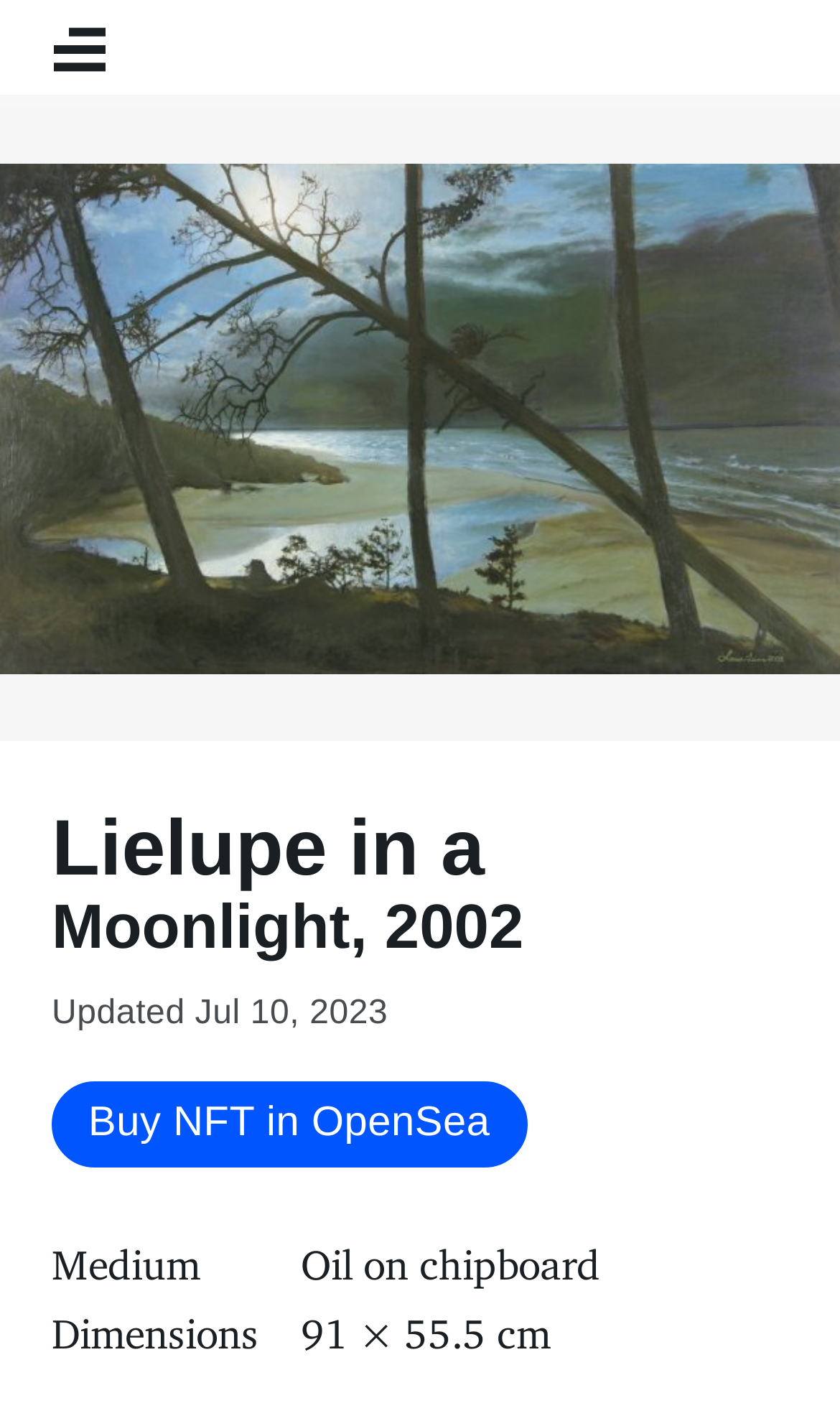What are the dimensions of the painting?
Analyze the image and deliver a detailed answer to the question.

The dimensions of the painting can be found in the StaticText element '91 × 55.5 cm' which is a sibling of the StaticText element 'Dimensions'.